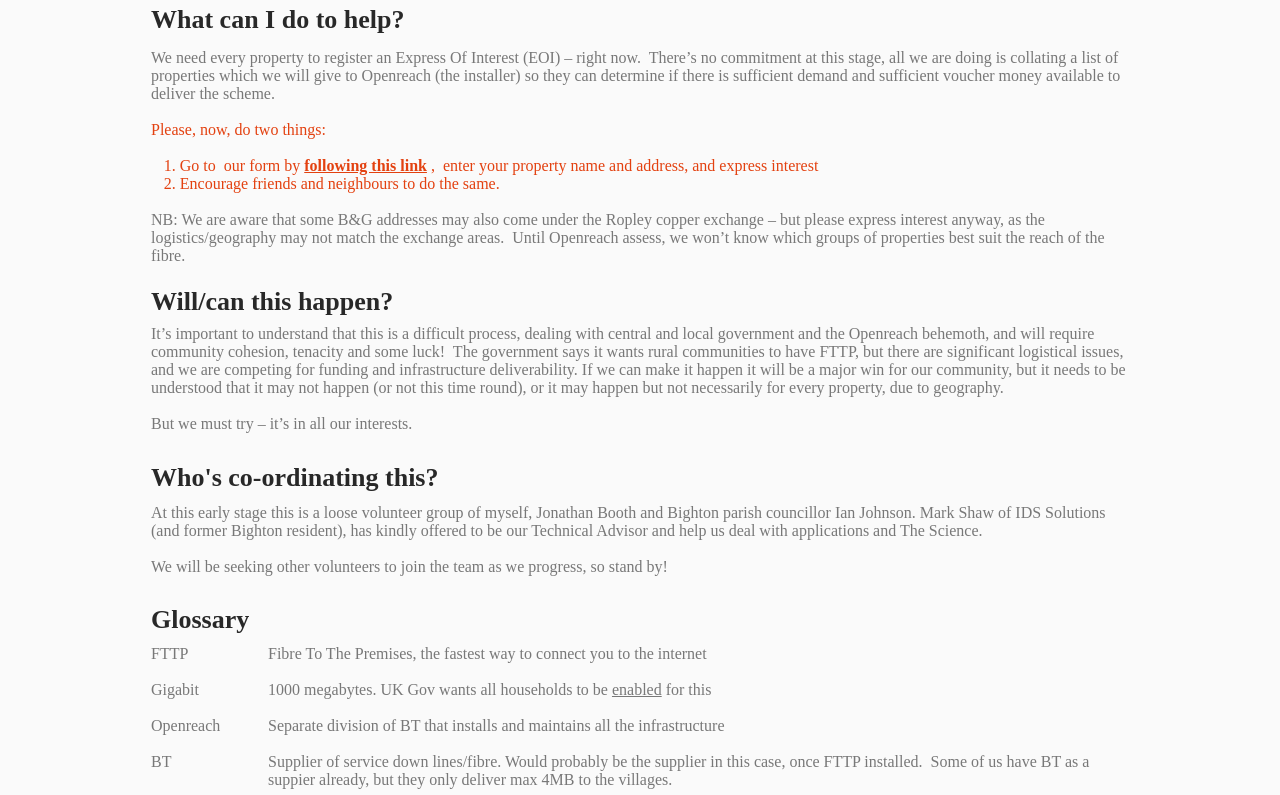Based on the image, give a detailed response to the question: What is the purpose of registering an Express Of Interest?

According to the webpage, registering an Express Of Interest (EOI) is to show demand for FTTP, which will help determine if there is sufficient demand and voucher money available to deliver the scheme.